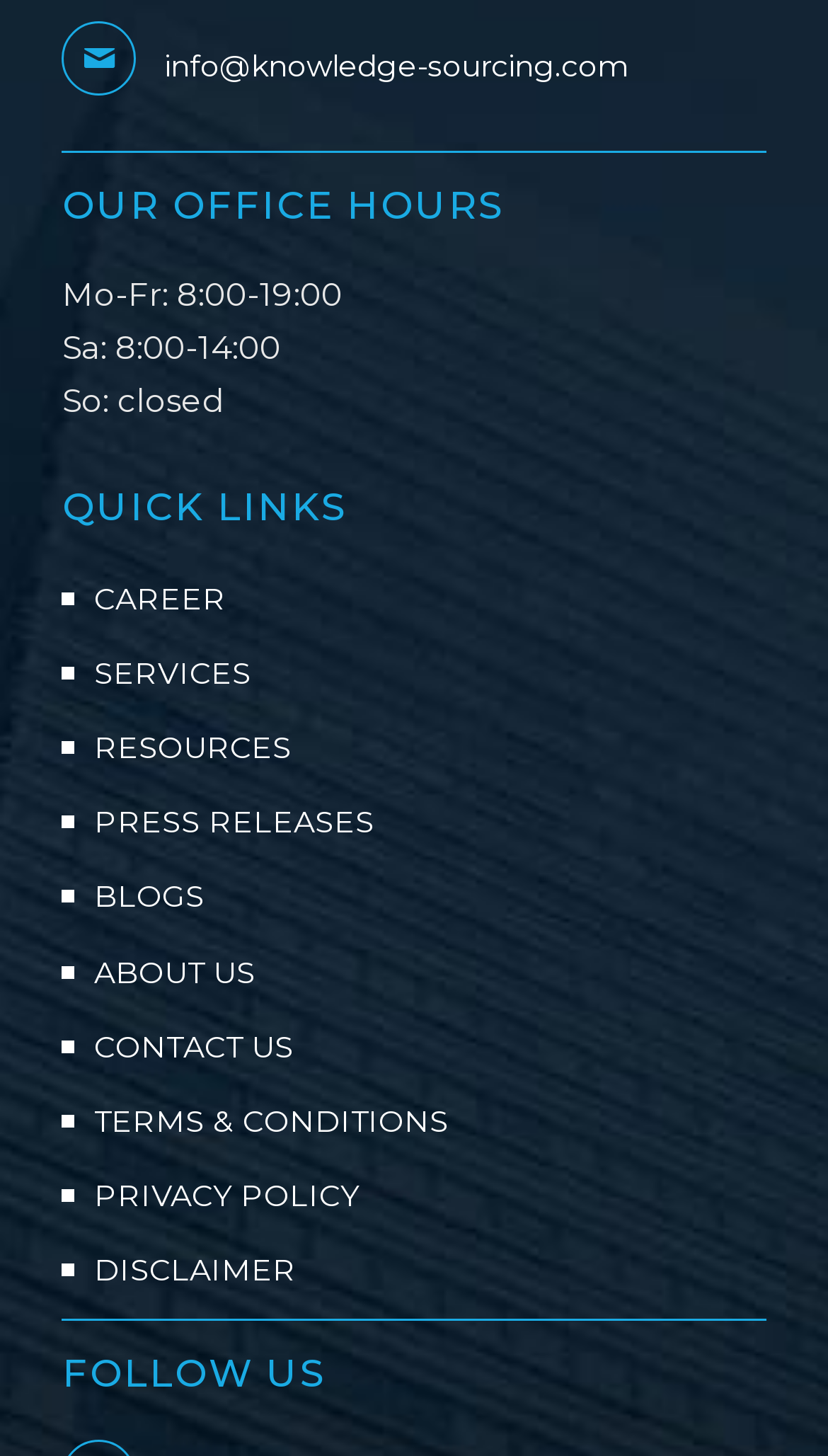Given the description of a UI element: "Legal", identify the bounding box coordinates of the matching element in the webpage screenshot.

None